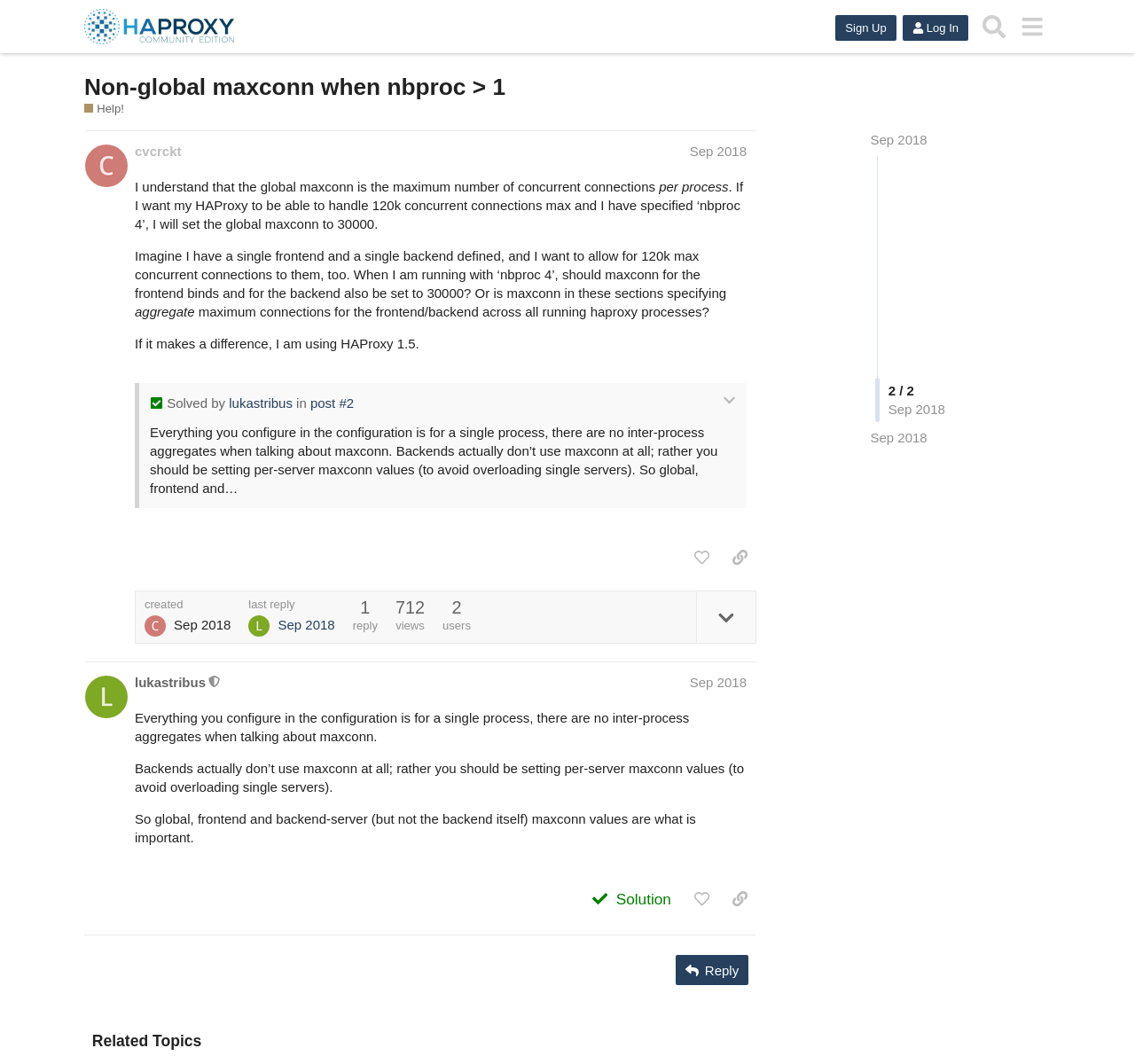Find the bounding box coordinates of the element you need to click on to perform this action: 'Search'. The coordinates should be represented by four float values between 0 and 1, in the format [left, top, right, bottom].

[0.859, 0.007, 0.892, 0.043]